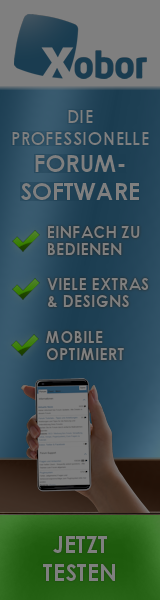Describe the image thoroughly, including all noticeable details.

The image showcases a promotional advertisement for **Xobor**, a professional forum software. The design highlights several key features that make it appealing to users. The text prominently displays "DIE PROFESSIONELLE FORUM-SOFTWARE", translating to "THE PROFESSIONAL FORUM SOFTWARE". 

Underneath this heading, three important benefits are presented with green check marks:
1. **EINFACH ZU BEDIENEN** - "EASY TO USE"
2. **VIELE EXTRAS & DESIGNS** - "MANY EXTRAS & DESIGNS"
3. **MOBILE OPTIMIERT** - "MOBILE OPTIMIZED"

The inclusion of a hand holding a smartphone indicates that the software is user-friendly and accessible across mobile devices, suggesting a modern, tech-savvy approach. At the bottom, the call to action "JETZT TESTEN" means "TEST NOW", encouraging potential users to try the software. The overall color palette of the advertisement uses shades of blue and green, creating a professional and inviting look.